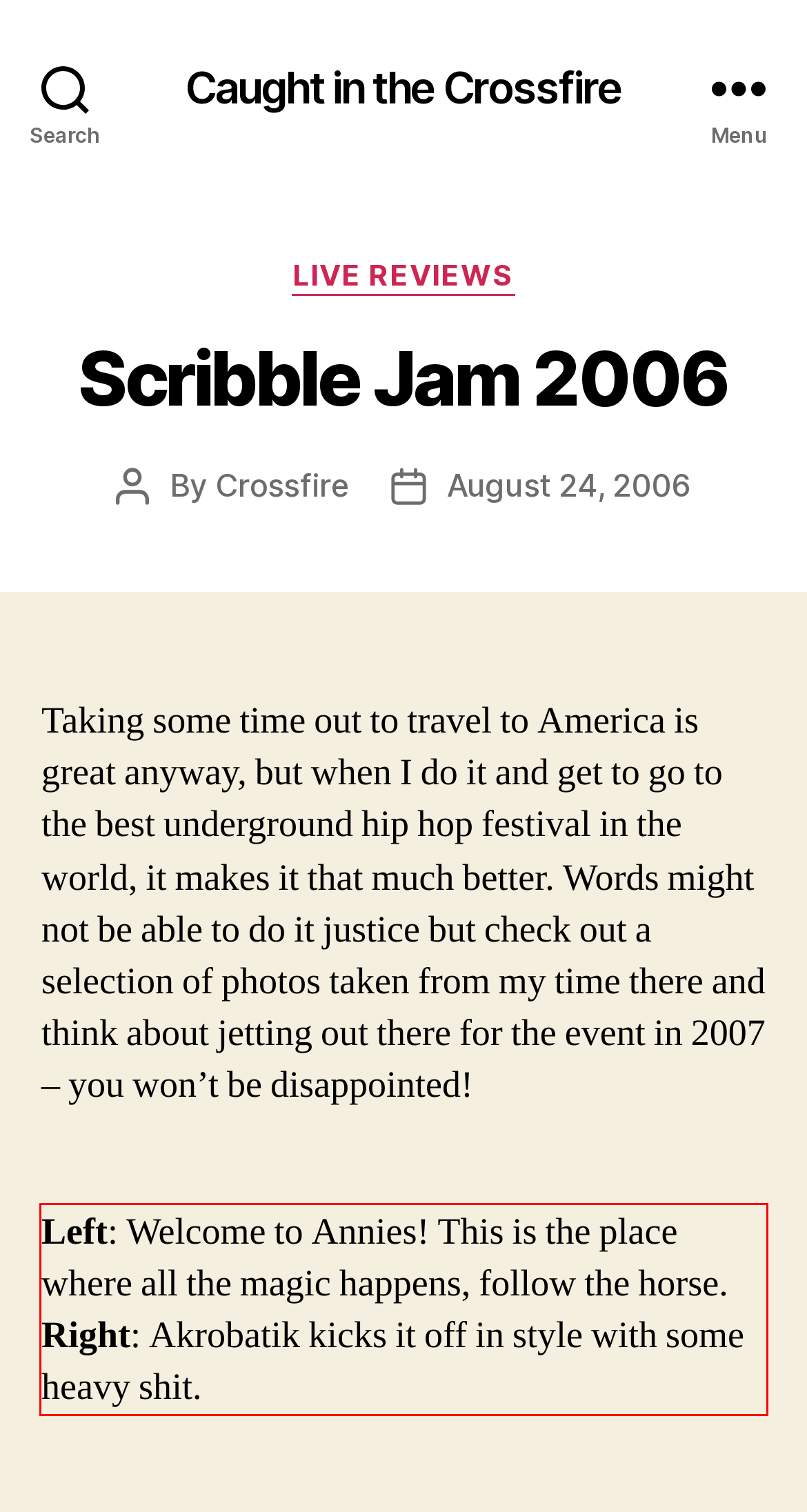View the screenshot of the webpage and identify the UI element surrounded by a red bounding box. Extract the text contained within this red bounding box.

Left: Welcome to Annies! This is the place where all the magic happens, follow the horse. Right: Akrobatik kicks it off in style with some heavy shit.